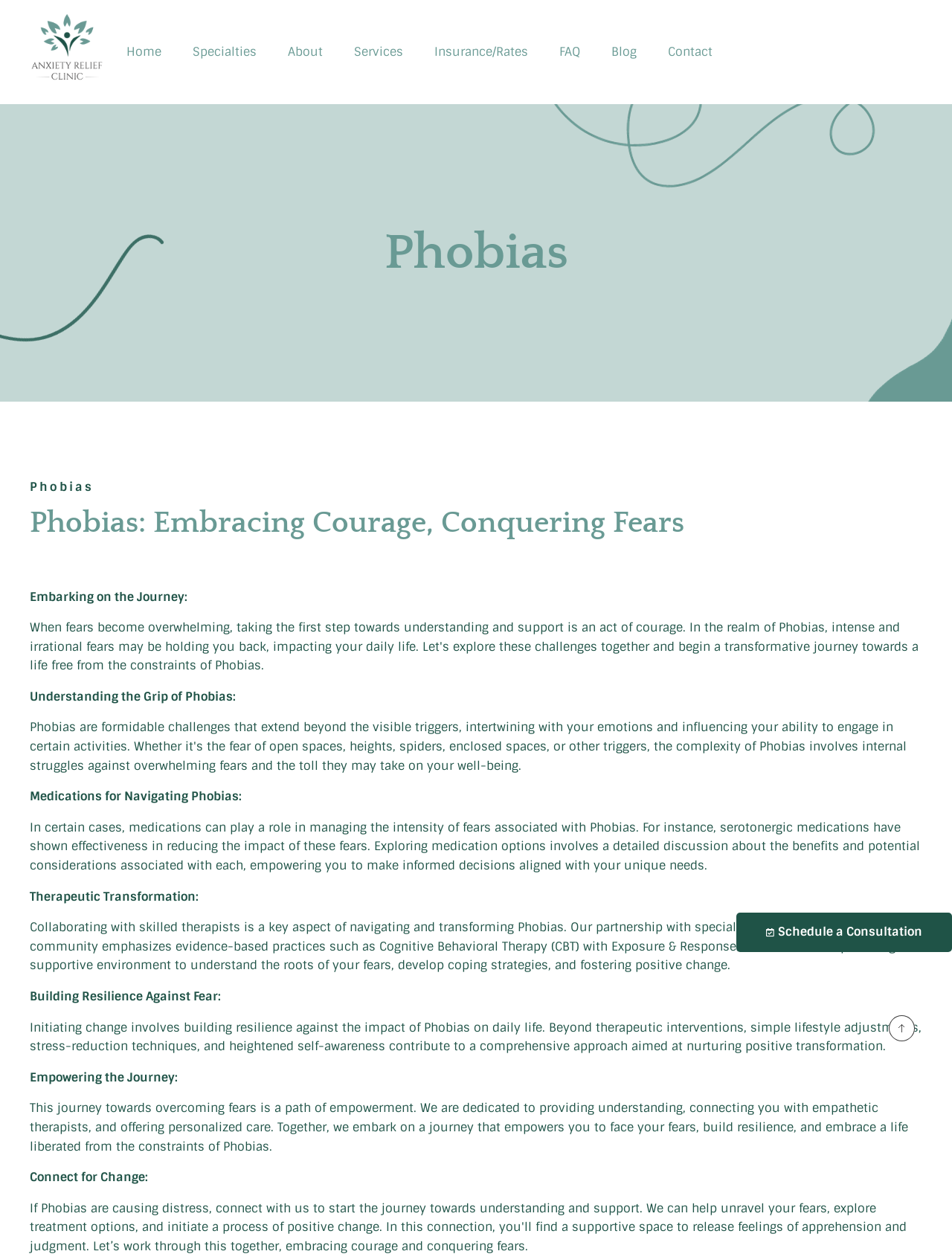Detail the various sections and features of the webpage.

The webpage is about Phobias and anxiety relief, with a focus on embracing courage and conquering fears. At the top left corner, there is a logo of the Anxiety Relief Clinic, accompanied by a heading with the same name. Below the logo, there is a navigation menu with links to different sections of the website, including Home, Specialties, About, Services, Insurance/Rates, FAQ, Blog, and Contact.

On the right side of the navigation menu, there is a prominent call-to-action button to Schedule a Consultation. Below this button, there is a section with three headings, all titled "Phobias", with the third one being more descriptive, "Phobias: Embracing Courage, Conquering Fears".

The main content of the webpage is divided into several sections, each with a heading and a paragraph of text. The sections are titled "Embarking on the Journey:", "Understanding the Grip of Phobias:", "Medications for Navigating Phobias:", "Therapeutic Transformation:", "Building Resilience Against Fear:", "Empowering the Journey:", and "Connect for Change:". The text in each section provides information and guidance on overcoming phobias, including the role of medications, therapy, and lifestyle changes.

Throughout the webpage, there are a total of 11 links, including the navigation menu and the call-to-action buttons. There are also 2 images, one being the logo of the Anxiety Relief Clinic and the other being an icon accompanying the call-to-action button. The overall layout of the webpage is clean and easy to navigate, with clear headings and concise text.